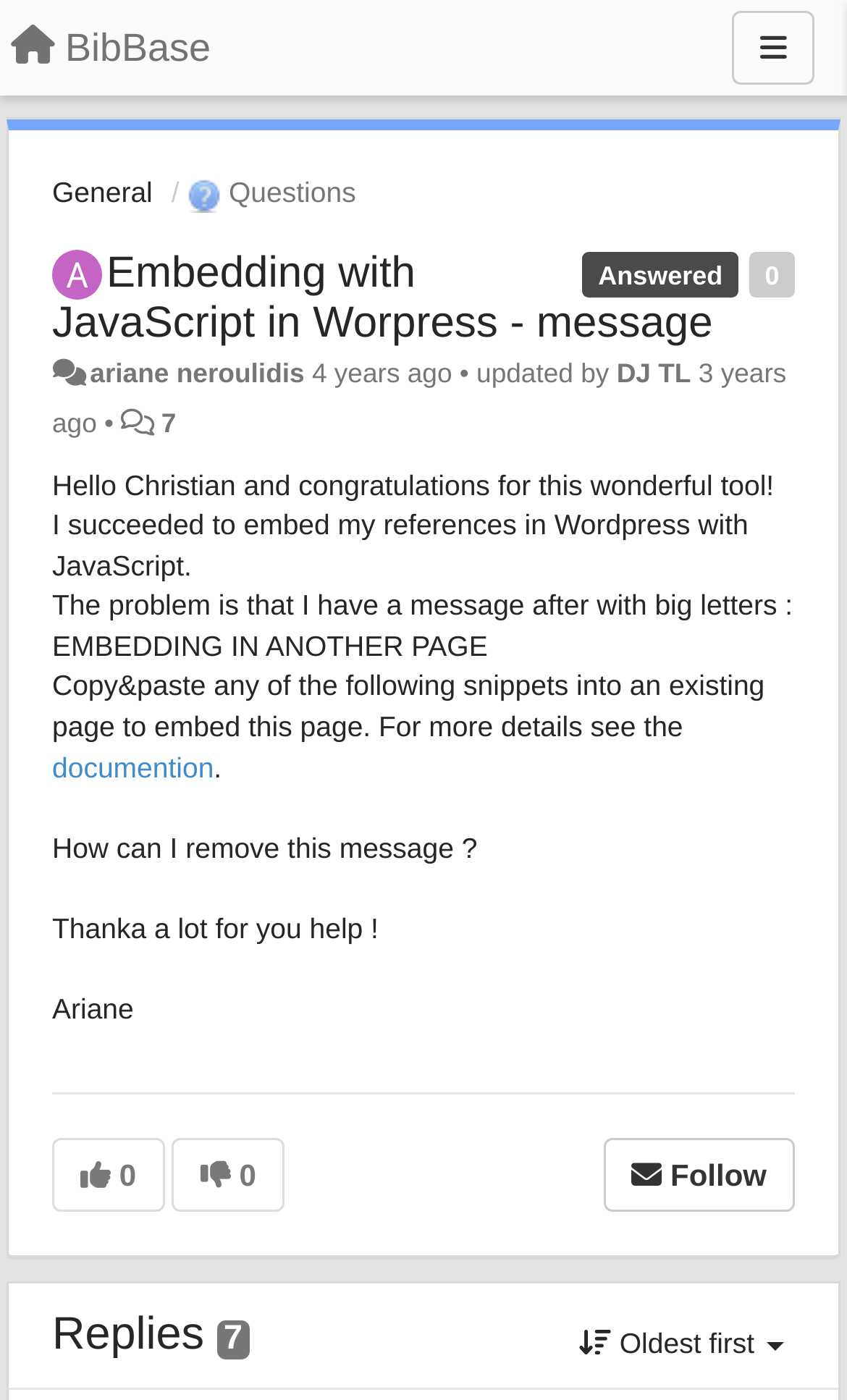Please indicate the bounding box coordinates for the clickable area to complete the following task: "Click SUBSCRIBE". The coordinates should be specified as four float numbers between 0 and 1, i.e., [left, top, right, bottom].

None